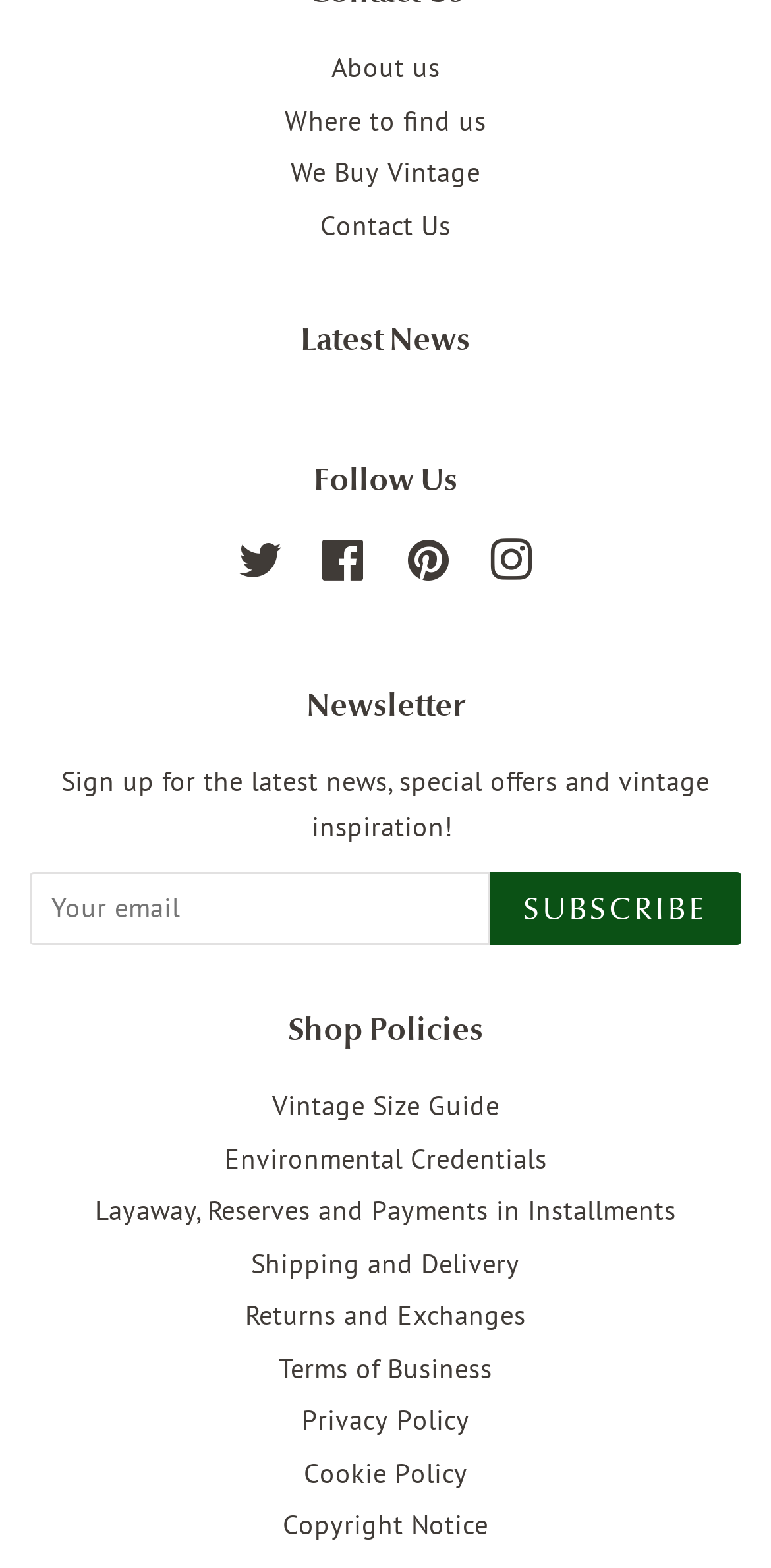Indicate the bounding box coordinates of the clickable region to achieve the following instruction: "View Vintage Size Guide."

[0.353, 0.694, 0.647, 0.716]